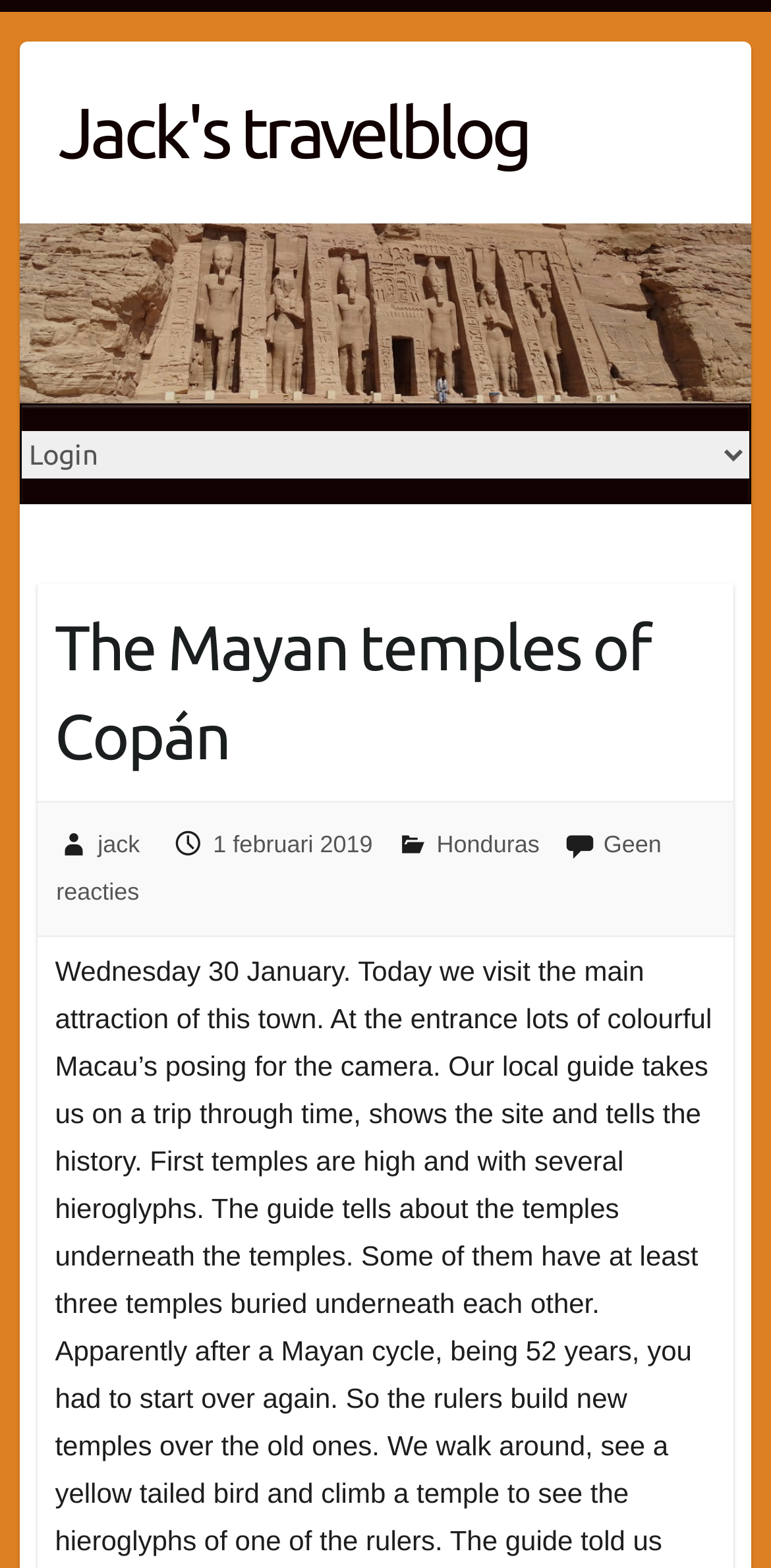How many comments does the blog post have?
Please analyze the image and answer the question with as much detail as possible.

The number of comments on the blog post can be found in the link element below the heading, which is 'Geen reacties', meaning there are no comments.